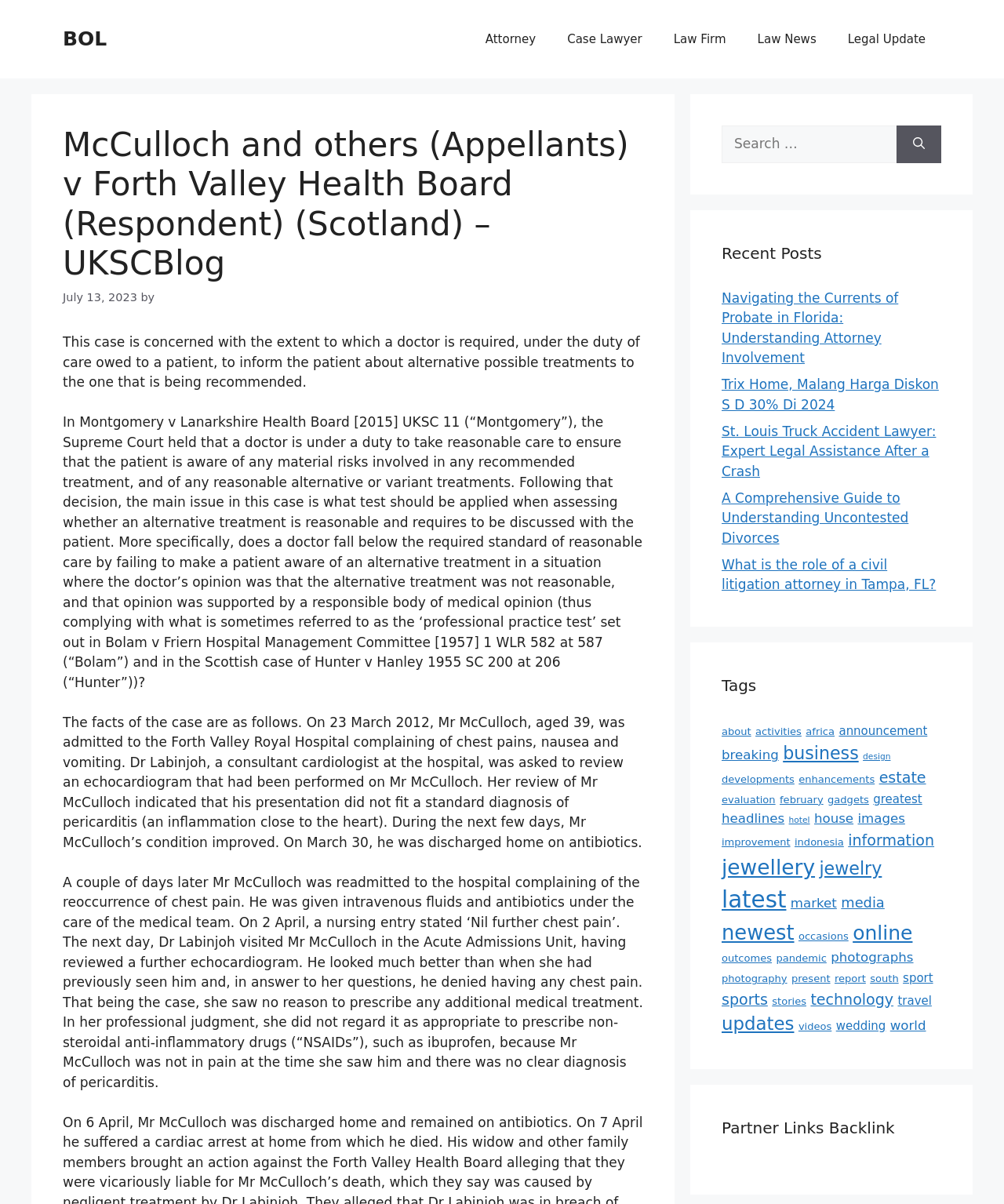Select the bounding box coordinates of the element I need to click to carry out the following instruction: "View the partner links".

[0.719, 0.927, 0.938, 0.946]